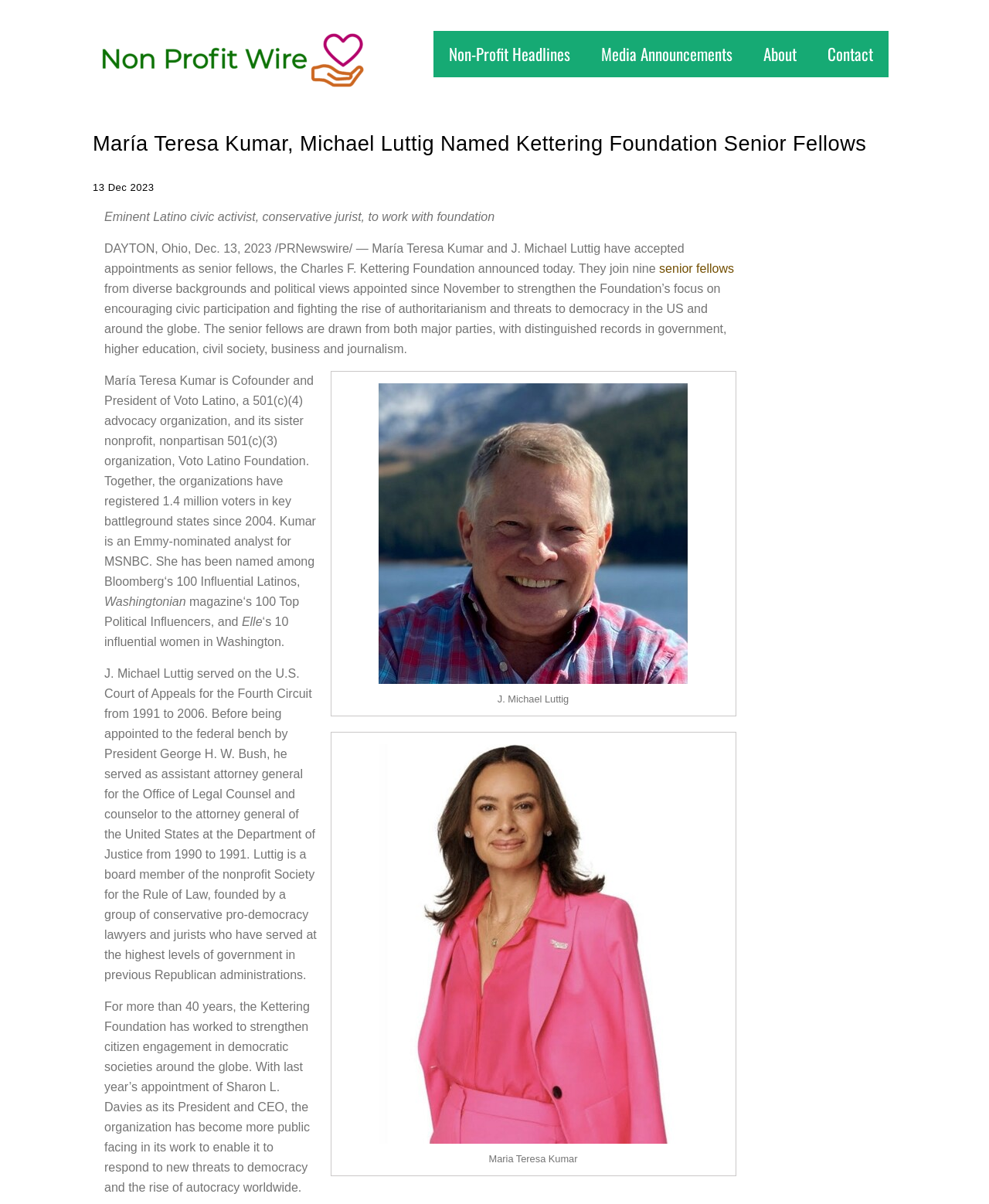Identify the bounding box coordinates of the element that should be clicked to fulfill this task: "View Media Announcements". The coordinates should be provided as four float numbers between 0 and 1, i.e., [left, top, right, bottom].

[0.592, 0.026, 0.756, 0.064]